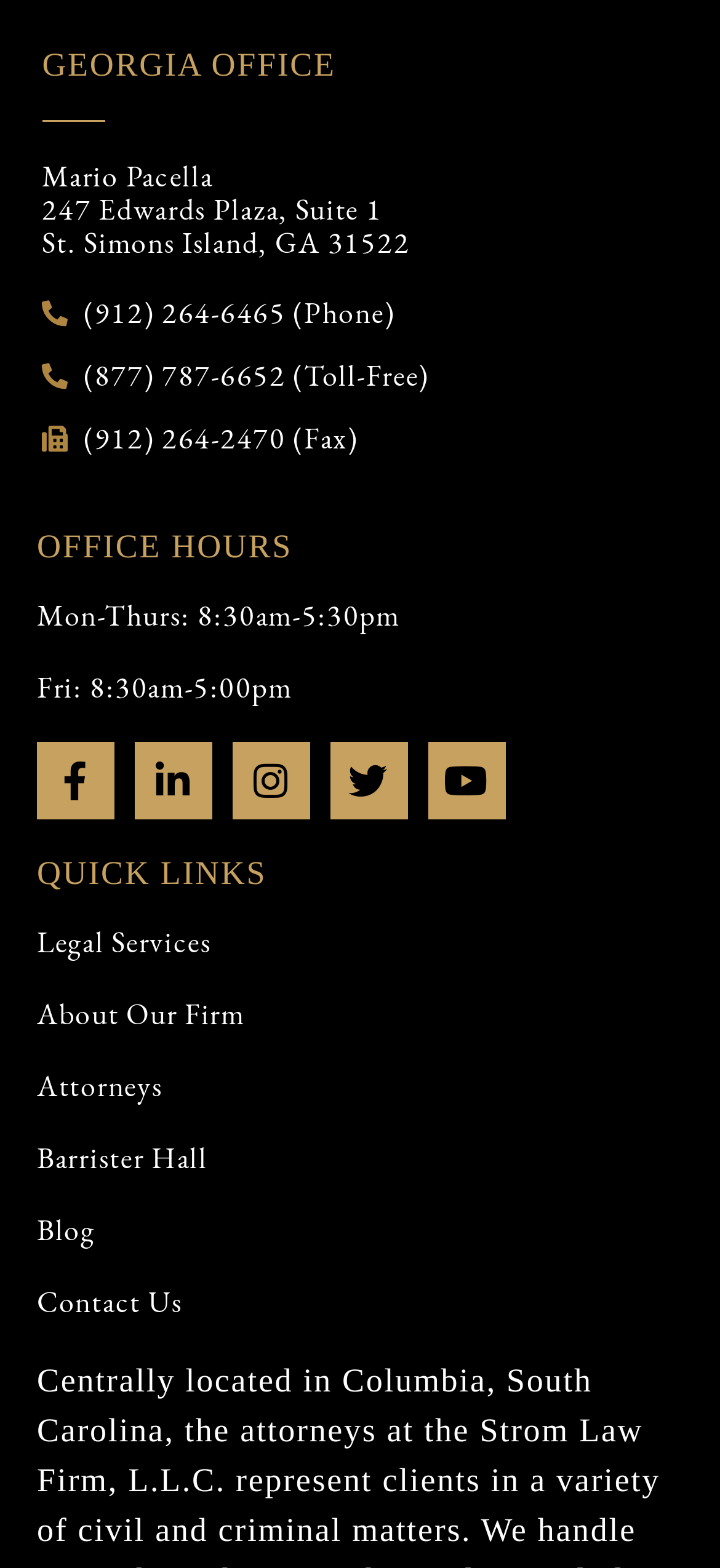Ascertain the bounding box coordinates for the UI element detailed here: "Blog". The coordinates should be provided as [left, top, right, bottom] with each value being a float between 0 and 1.

[0.051, 0.775, 0.949, 0.796]